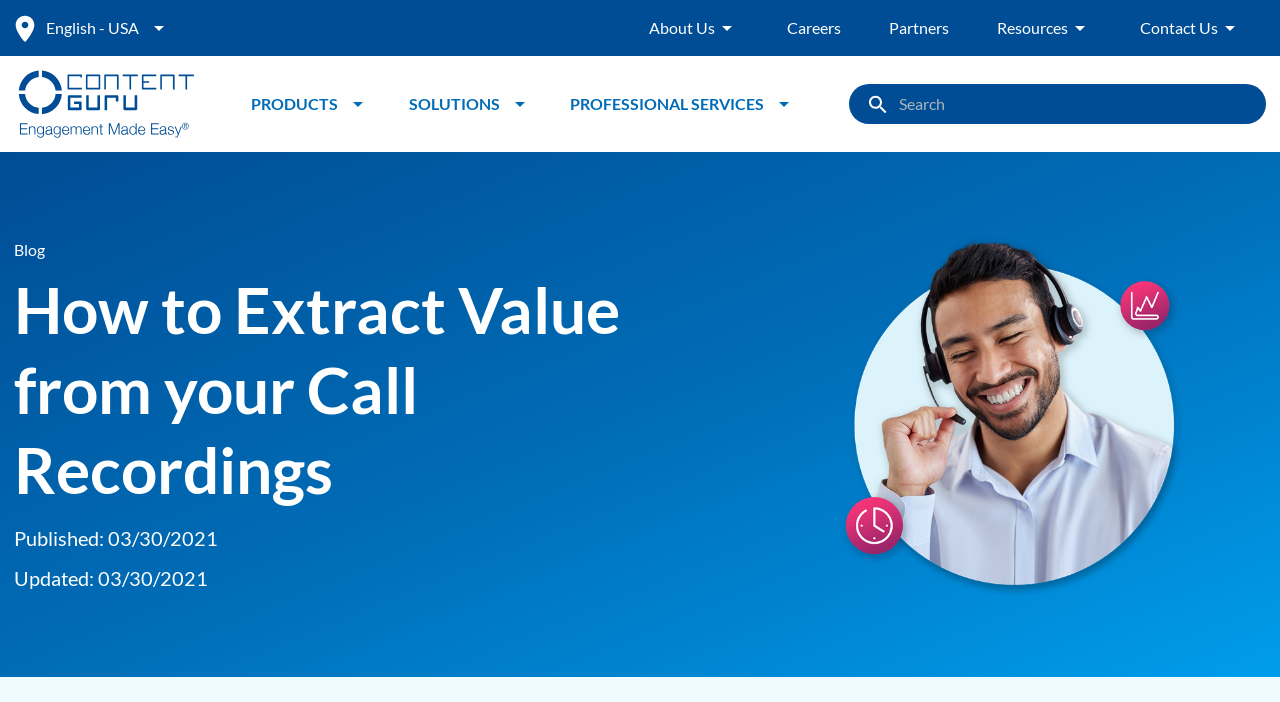Use a single word or phrase to respond to the question:
What is the image description below the article?

agent smiles while delivering excellent customer experience